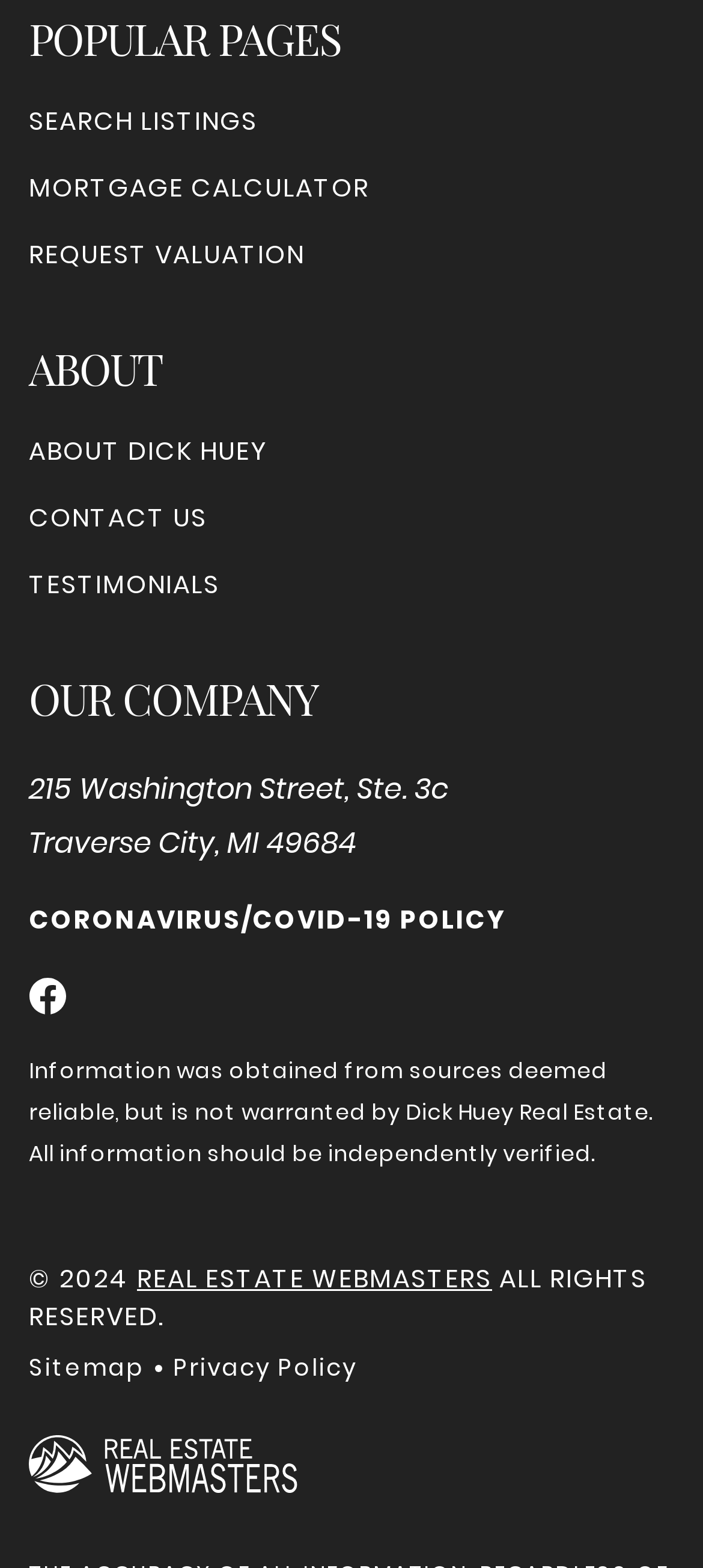Select the bounding box coordinates of the element I need to click to carry out the following instruction: "Follow on Facebook".

[0.041, 0.623, 0.095, 0.648]